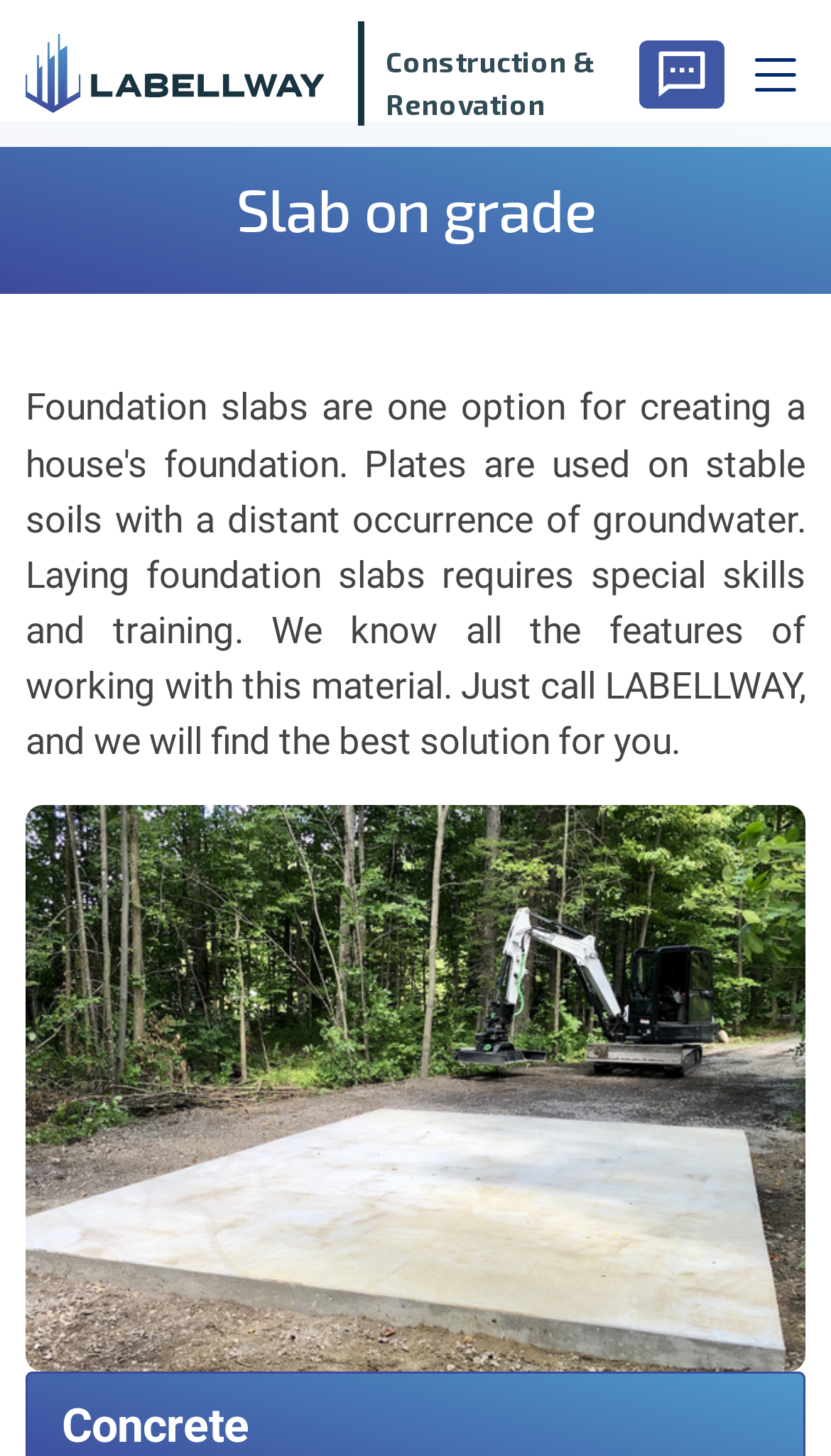What is the main topic of this webpage?
Please respond to the question with as much detail as possible.

Based on the webpage structure, the main topic is indicated by the heading 'Slab on grade' which is prominently displayed on the page, suggesting that the webpage is primarily about slab on grade.